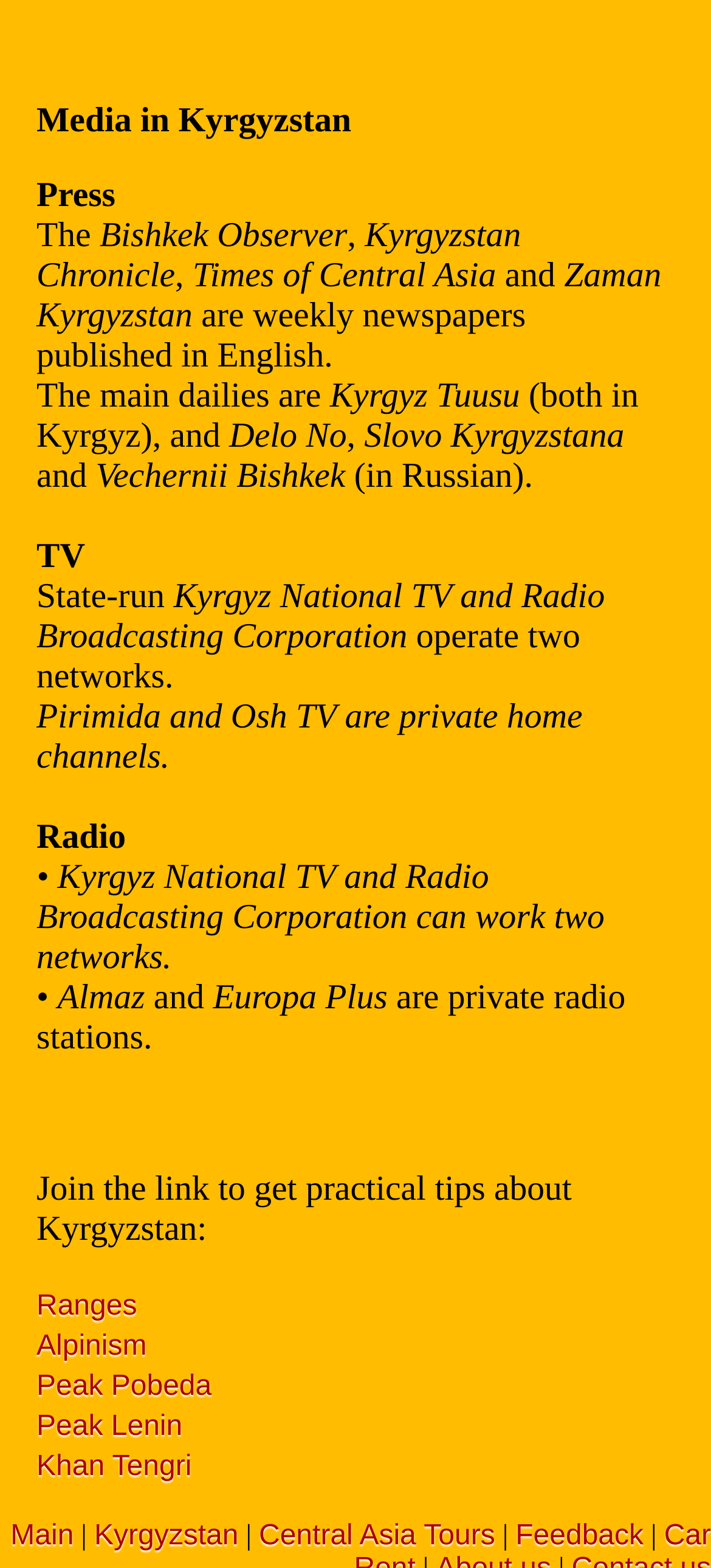Please provide the bounding box coordinates for the element that needs to be clicked to perform the following instruction: "Visit the Ranges webpage". The coordinates should be given as four float numbers between 0 and 1, i.e., [left, top, right, bottom].

[0.051, 0.823, 0.193, 0.843]